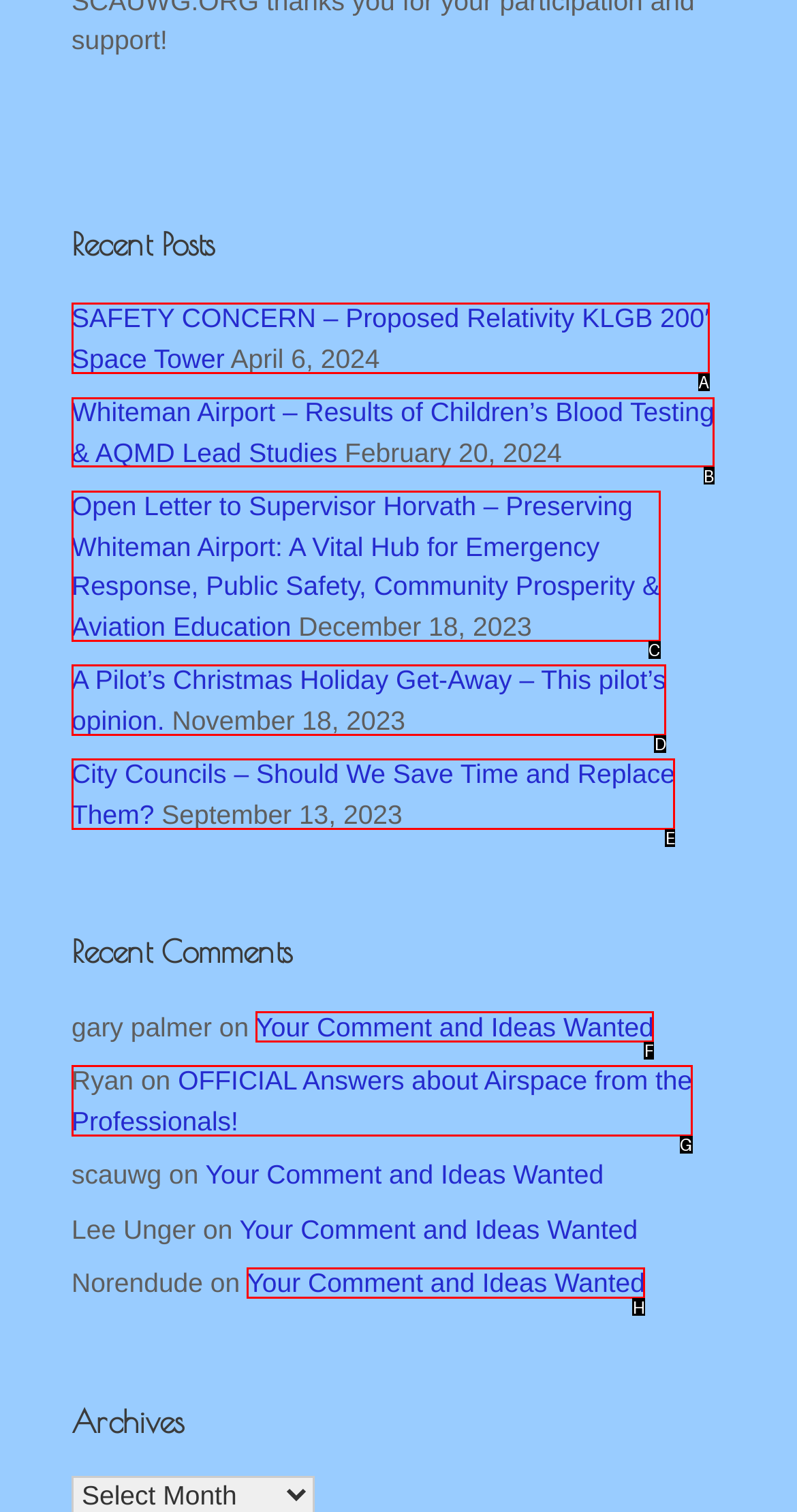Choose the letter of the option that needs to be clicked to perform the task: View post about Whiteman Airport. Answer with the letter.

B